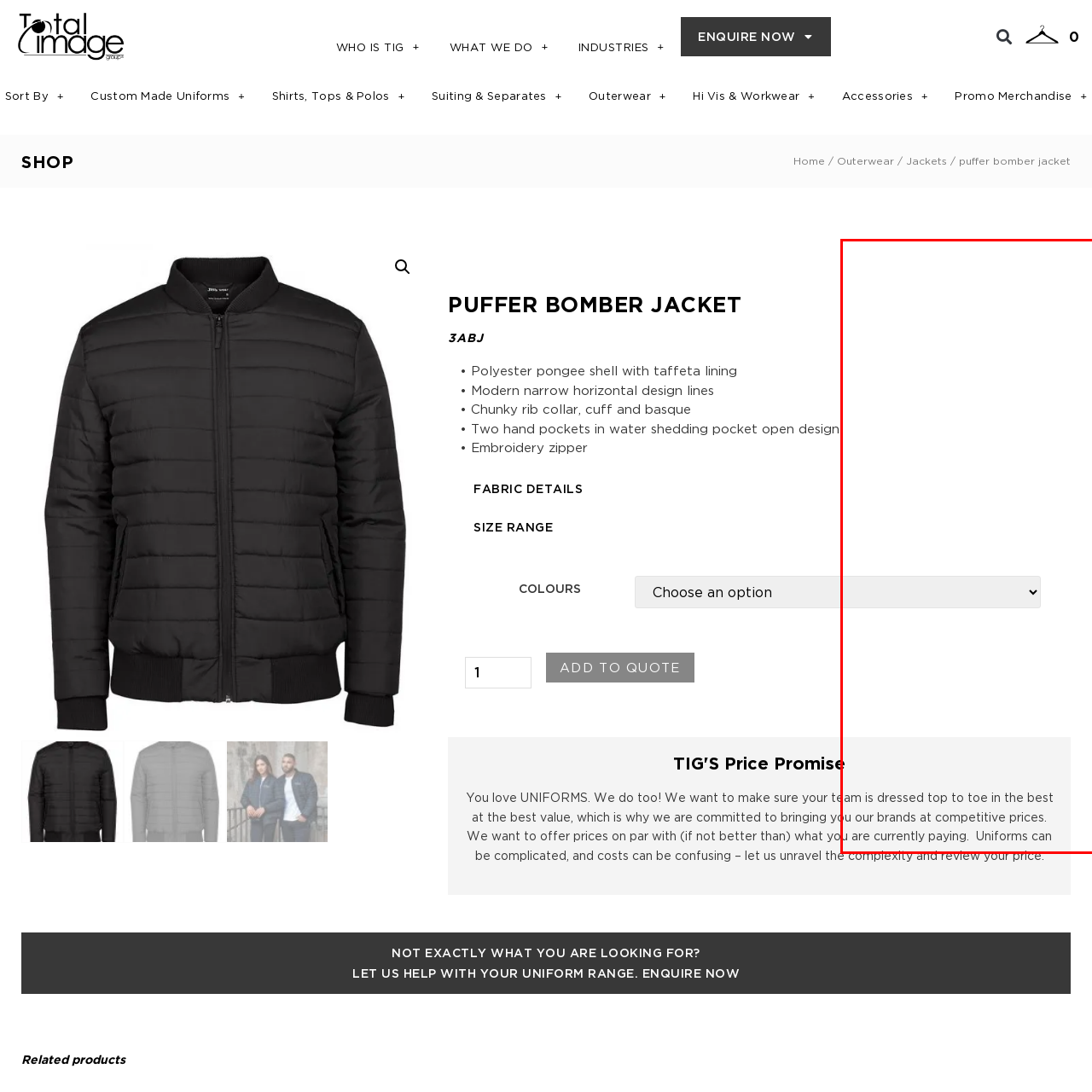What type of lining does the jacket have? Study the image bordered by the red bounding box and answer briefly using a single word or a phrase.

Taffeta